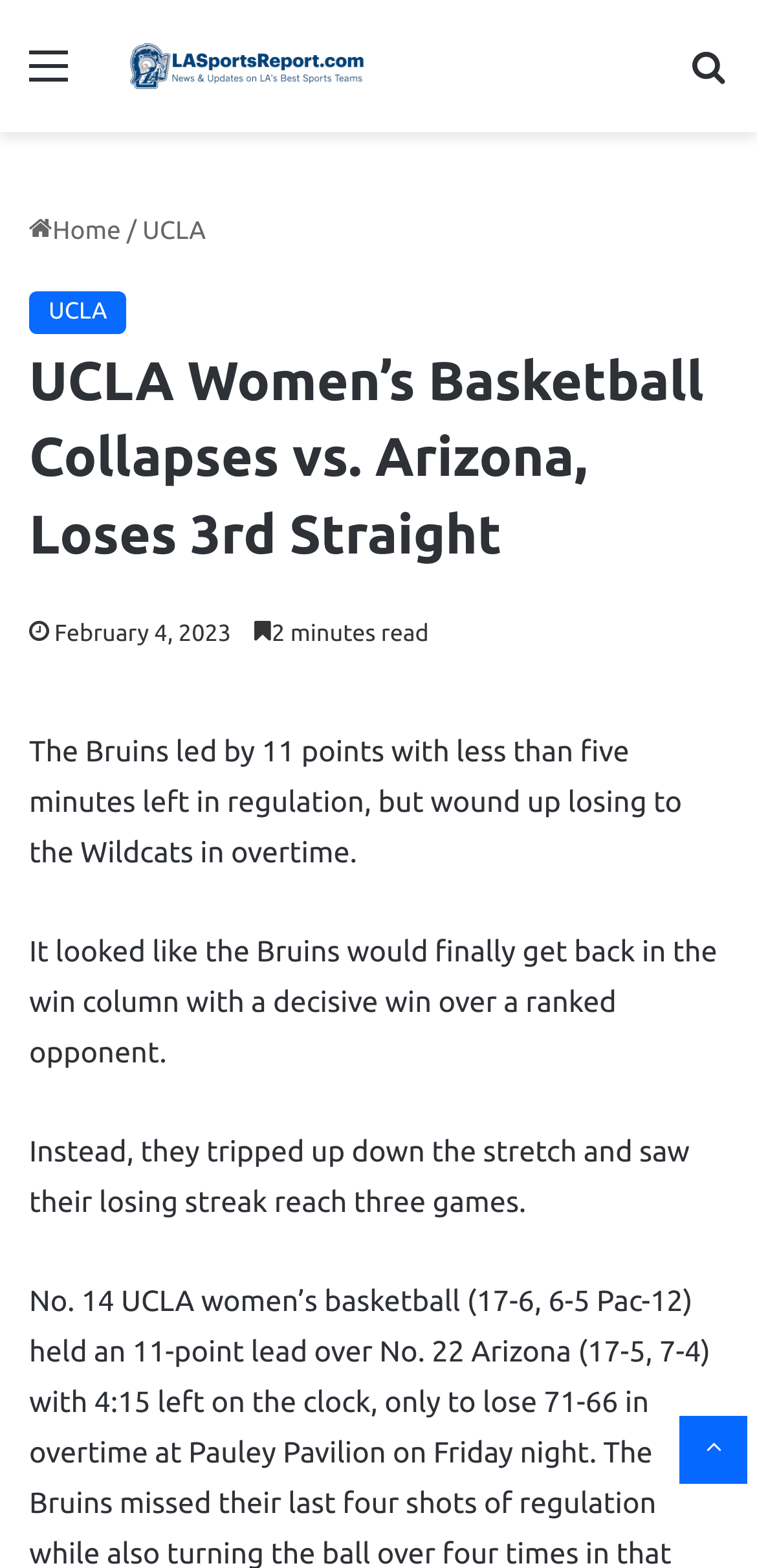Generate a comprehensive description of the contents of the webpage.

The webpage is about a sports news article, specifically about UCLA Women's Basketball. At the top left corner, there is a link to a menu. Next to it, there is a link to "LA Sports Report" accompanied by an image with the same name. On the top right corner, there is a search bar with a link to "Search for".

Below the search bar, there is a header section with links to "Home" and "UCLA", separated by a slash. There is another link to "UCLA" below the header section. The main title of the article, "UCLA Women’s Basketball Collapses vs. Arizona, Loses 3rd Straight", is displayed prominently in the middle of the page.

Under the title, there is a publication date "February 4, 2023" and a note indicating that the article is a "2 minutes read". The main content of the article is divided into three paragraphs. The first paragraph describes how the Bruins led by 11 points but lost to the Wildcats in overtime. The second paragraph mentions how the Bruins were expected to win but failed to do so. The third paragraph summarizes the outcome of the game, with the Bruins' losing streak reaching three games.

At the bottom right corner of the page, there is a "Back to top" button.